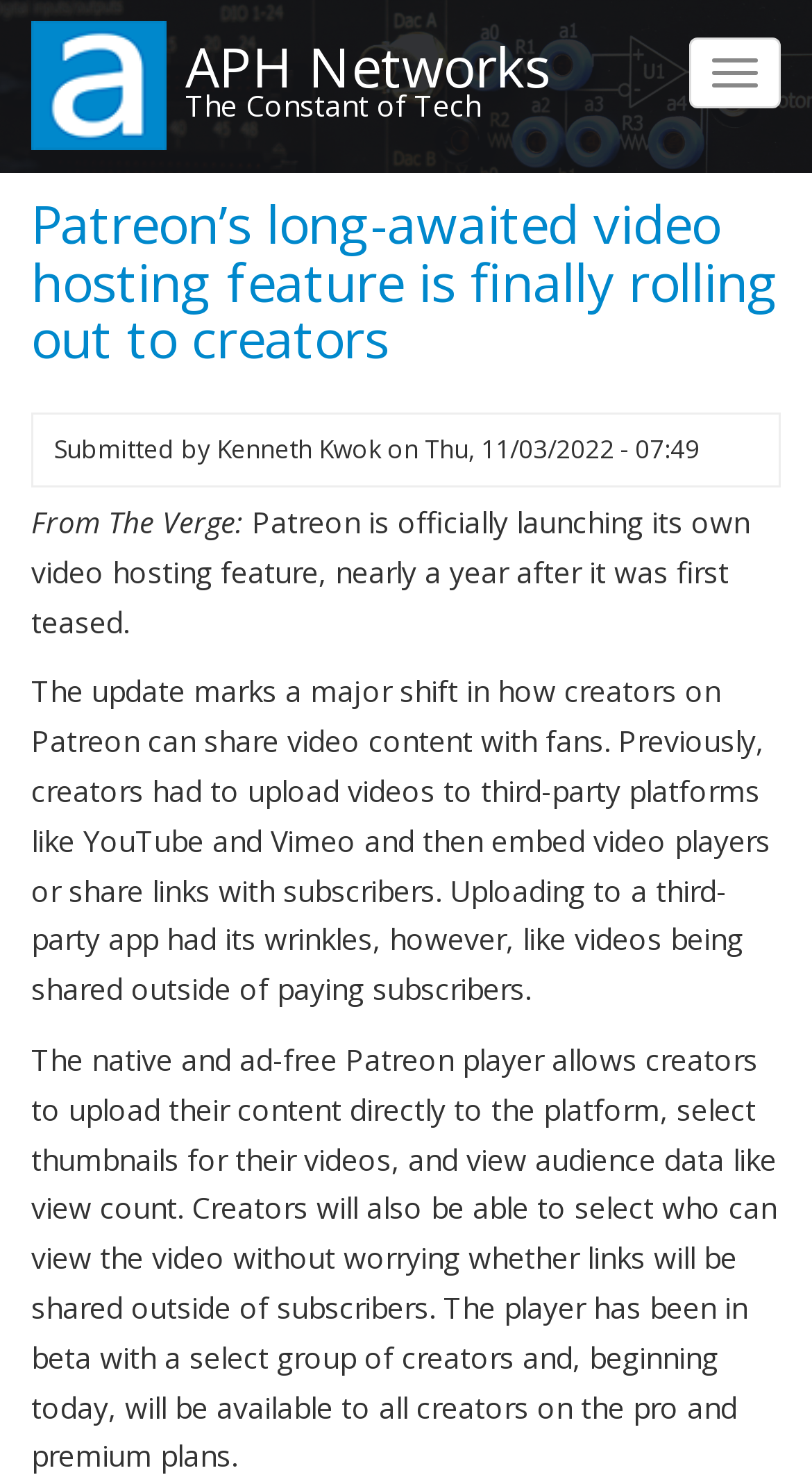What is the date of the article?
Look at the screenshot and respond with one word or a short phrase.

Thursday, November 3, 2022